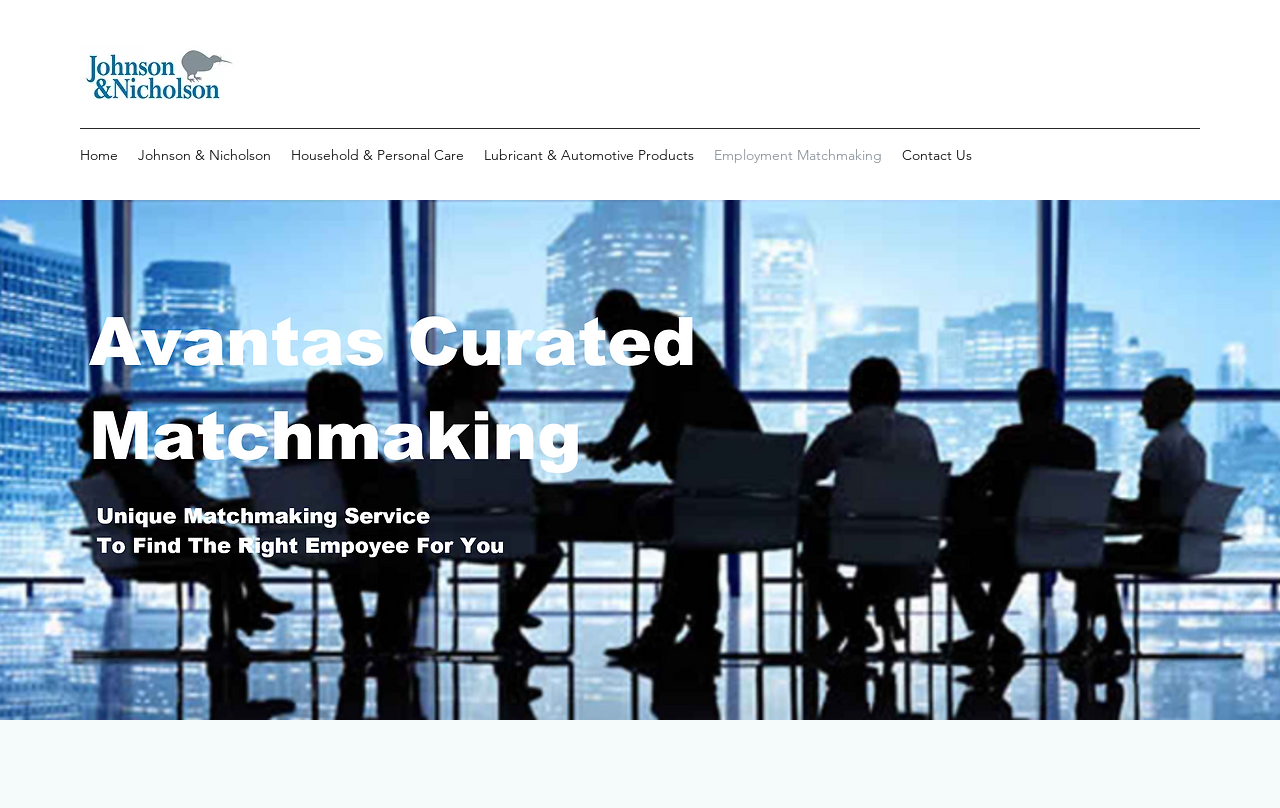Please respond in a single word or phrase: 
What type of image is displayed at the top of the webpage?

WhatsApp Image